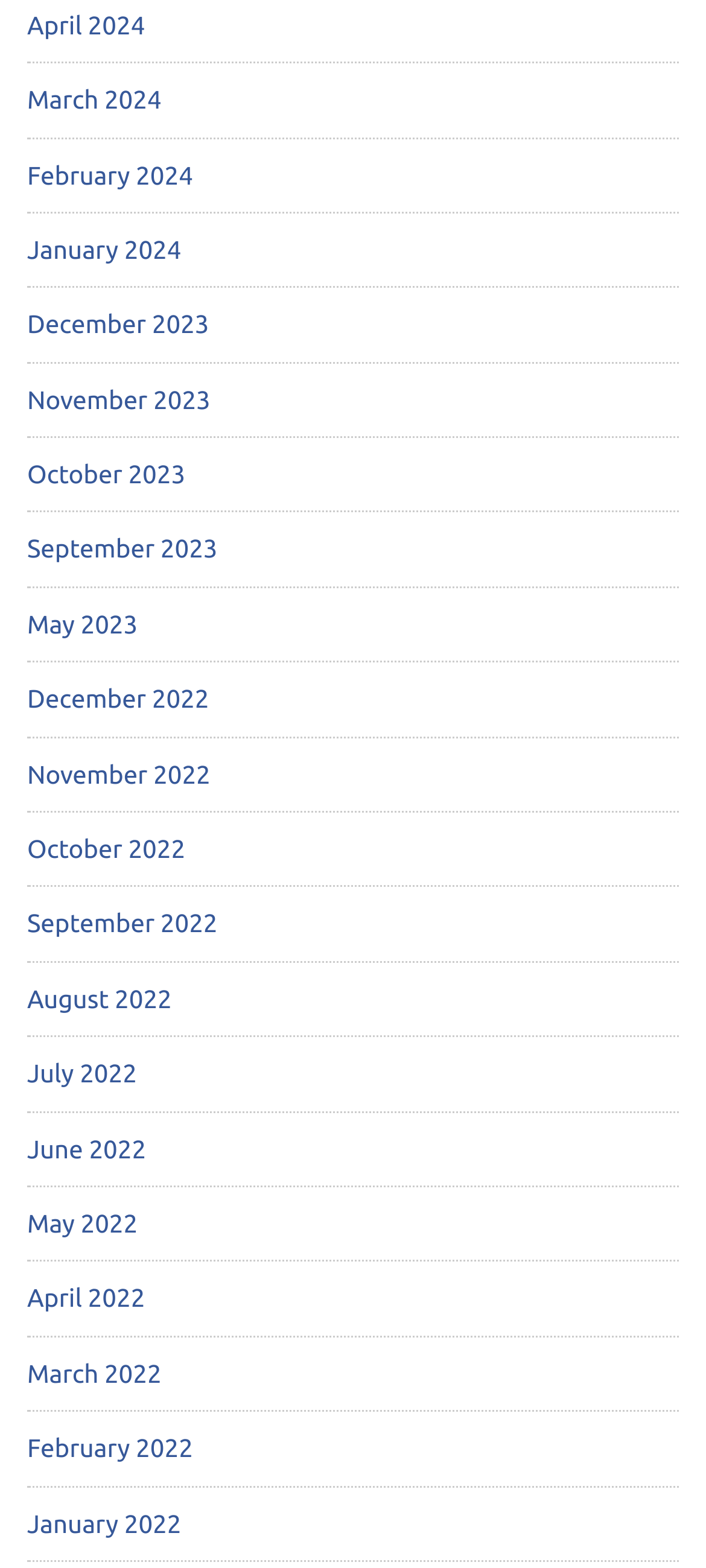Answer the following in one word or a short phrase: 
What is the latest month listed?

April 2024